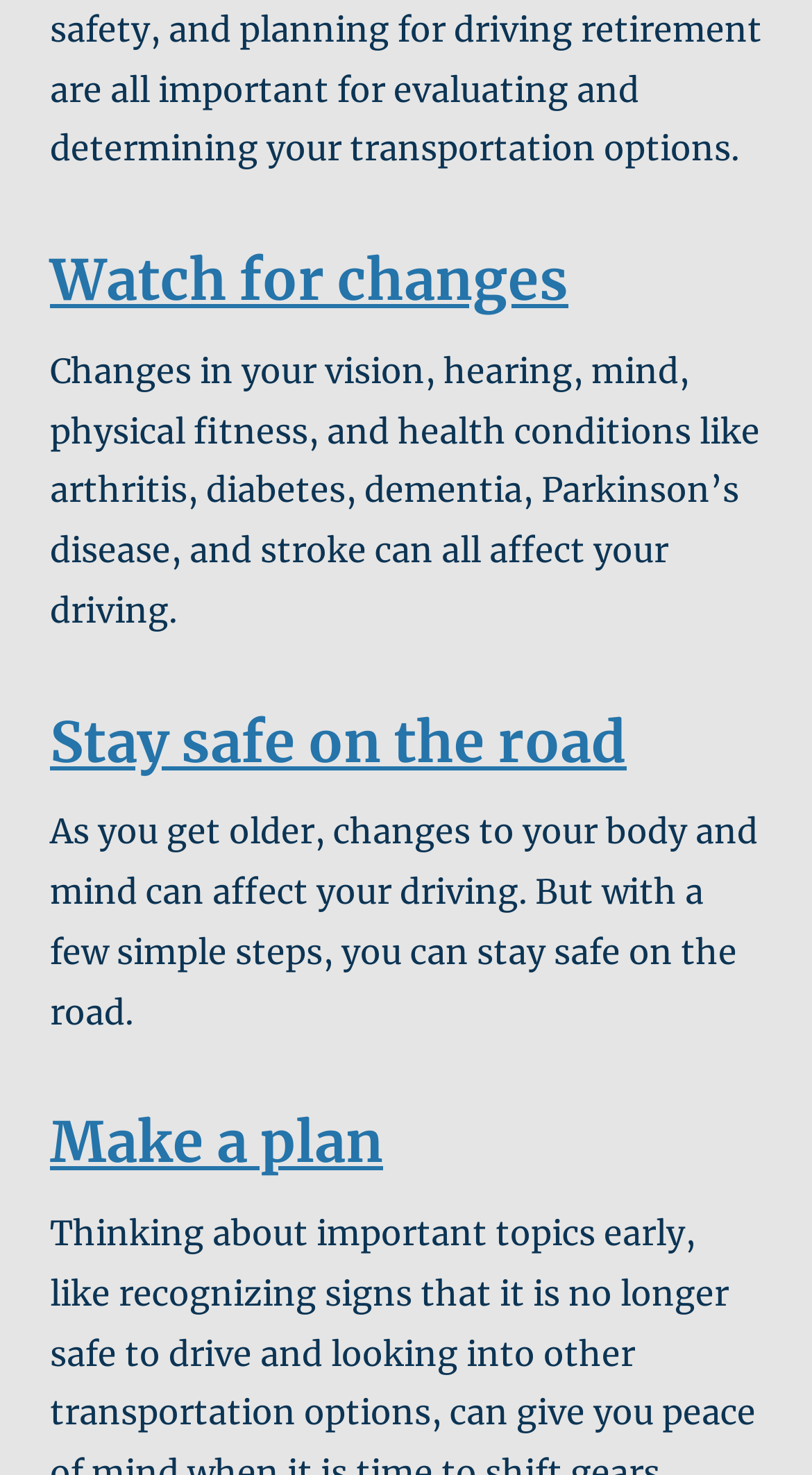What is the main topic of this webpage?
From the screenshot, supply a one-word or short-phrase answer.

Driving safety for older adults